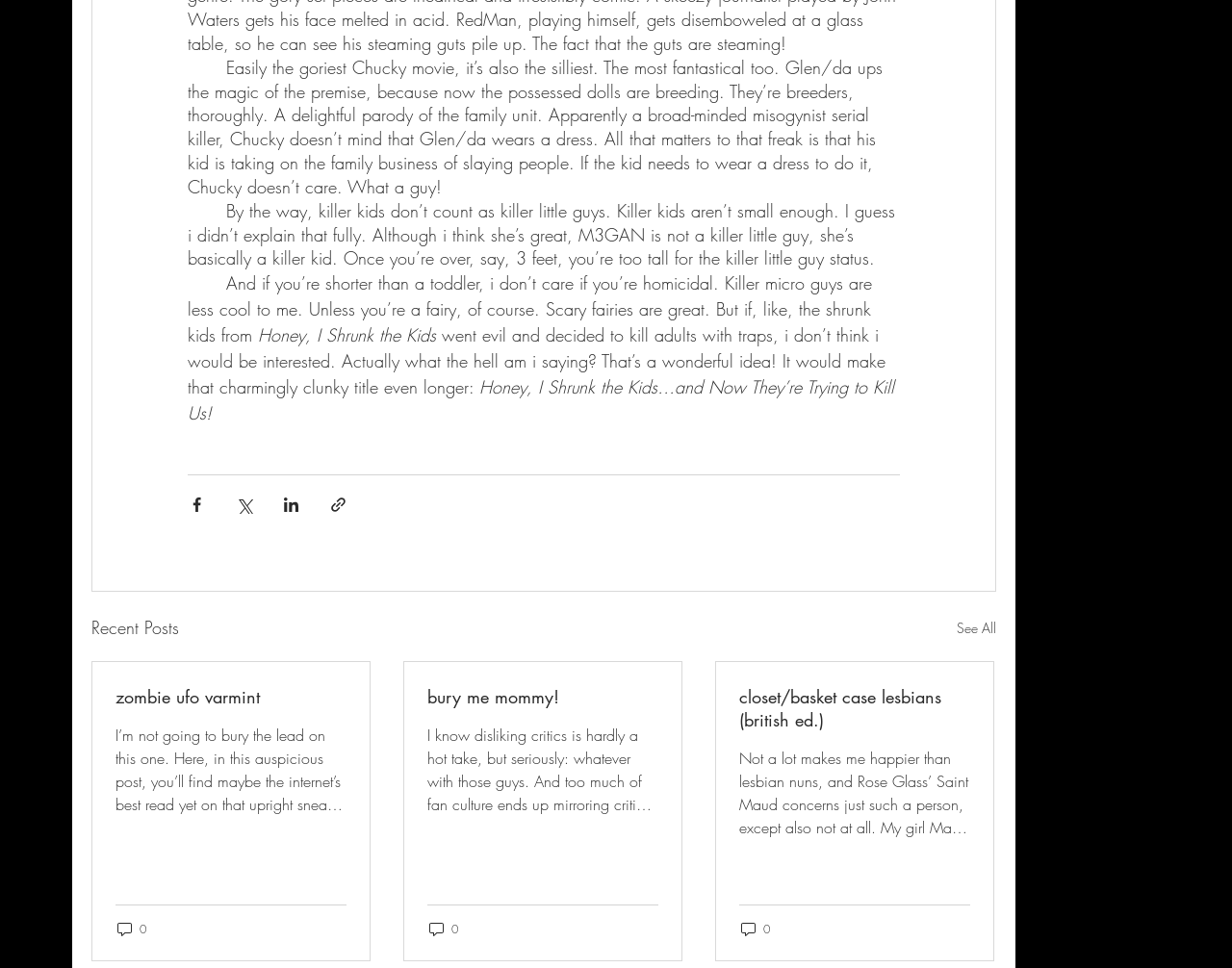Find the bounding box coordinates of the area to click in order to follow the instruction: "Read the article about zombie ufo varmint".

[0.094, 0.708, 0.281, 0.732]